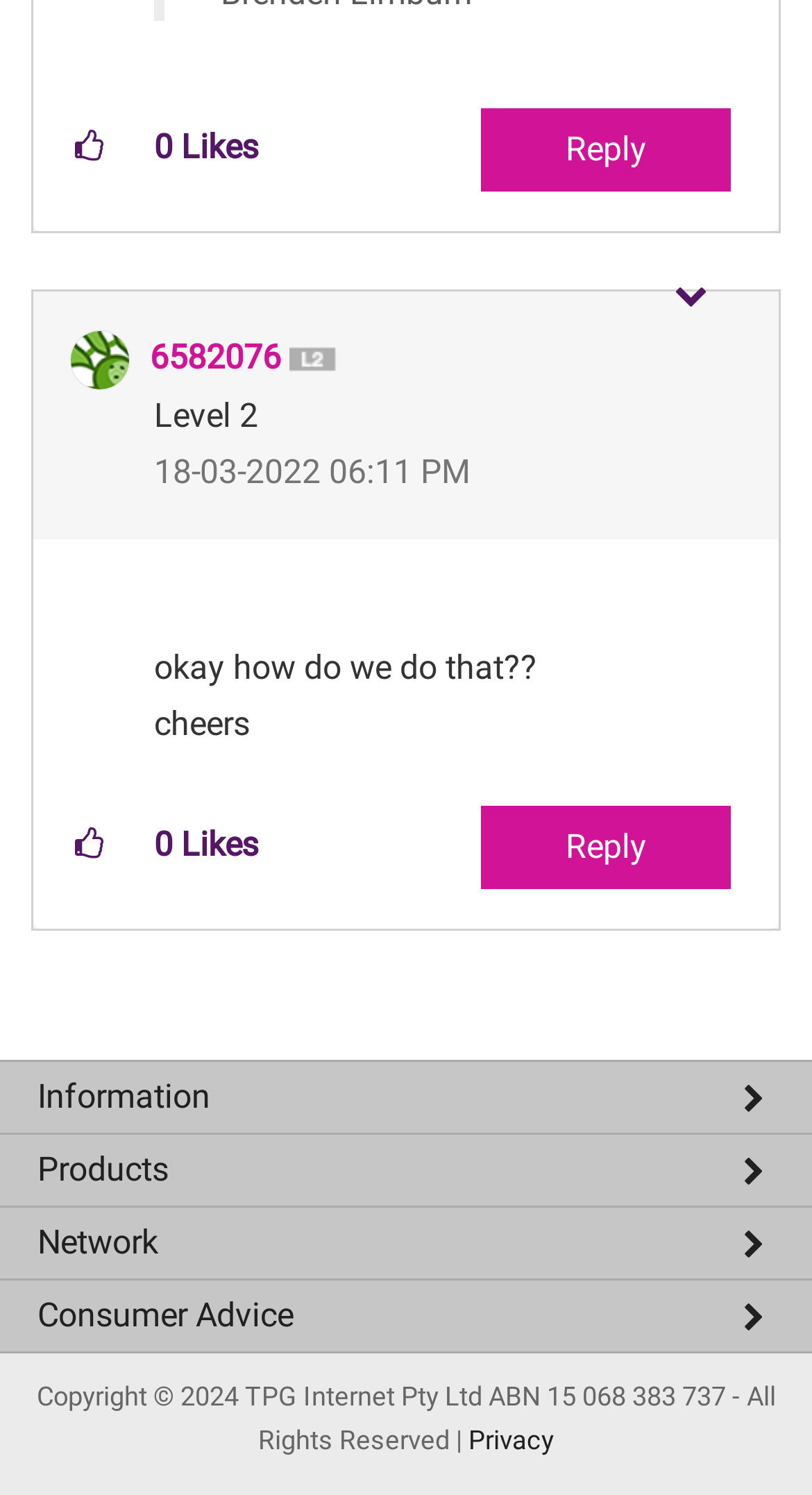Identify the bounding box coordinates of the region I need to click to complete this instruction: "Click the button to give kudos to this post".

[0.062, 0.073, 0.159, 0.125]